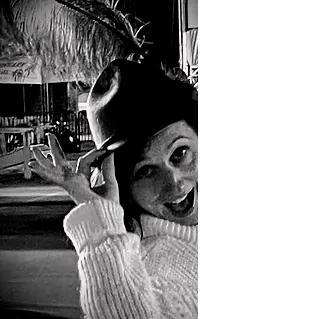What effect is used in the image?
Please give a detailed and elaborate answer to the question.

The image has a black-and-white effect, which highlights the woman's joyful expression and the playful nature of the gesture, making the image feel both nostalgic and invigorating.